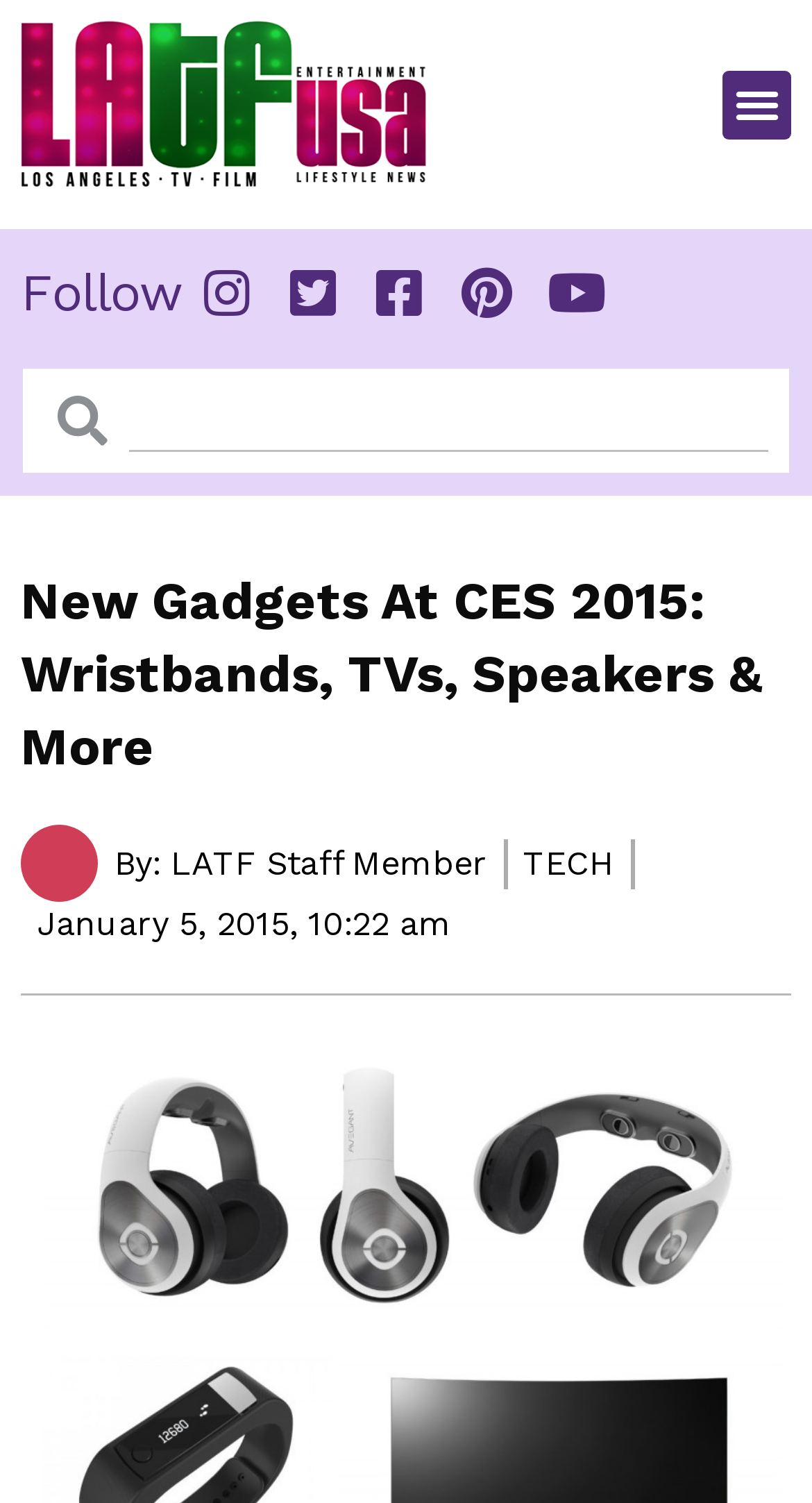What is the category of this article?
Refer to the screenshot and respond with a concise word or phrase.

TECH